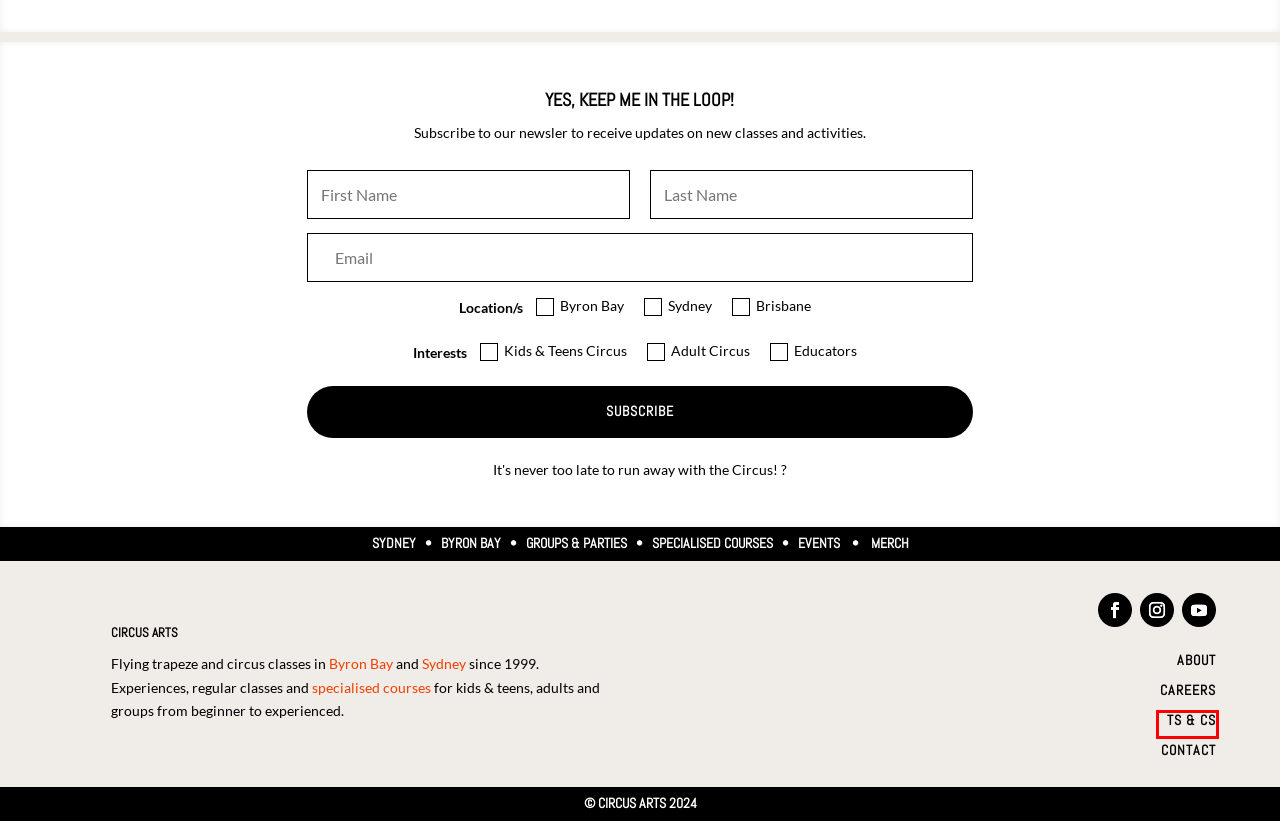Analyze the screenshot of a webpage with a red bounding box and select the webpage description that most accurately describes the new page resulting from clicking the element inside the red box. Here are the candidates:
A. Merch - Circus Arts Australia
B. Terms & Conditions - Circus Arts Australia
C. Events - Circus Arts Australia
D. About - Circus Arts Australia
E. Flying trapeze and circus classes in Sydney and Byron Bay - Circus Arts Australia
F. Specialised Courses - Circus Arts Australia
G. Contact - Circus Arts Australia
H. Gift Vouchers - Circus Arts Australia

B